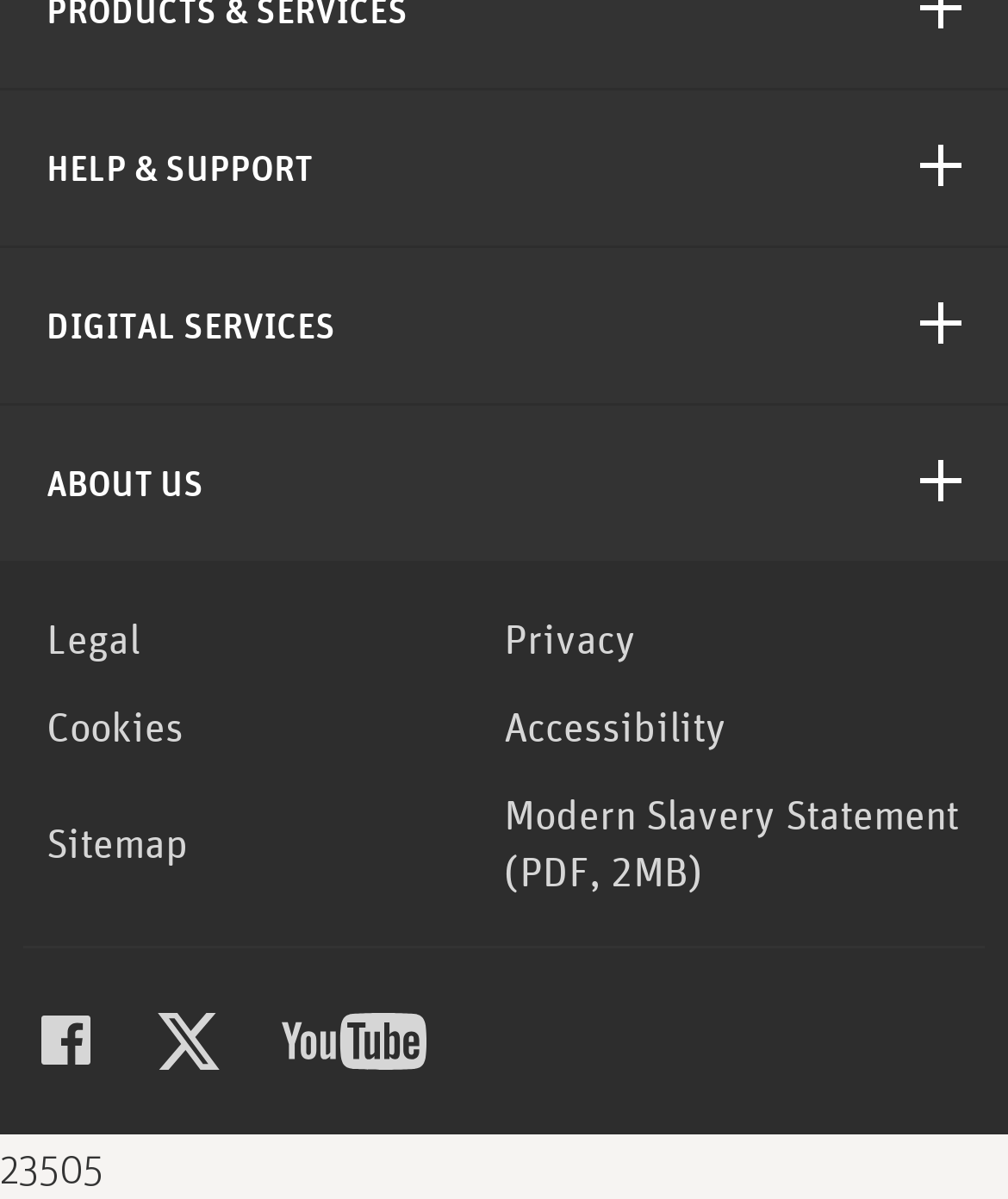What is the first expandable section?
Answer with a single word or short phrase according to what you see in the image.

HELP & SUPPORT